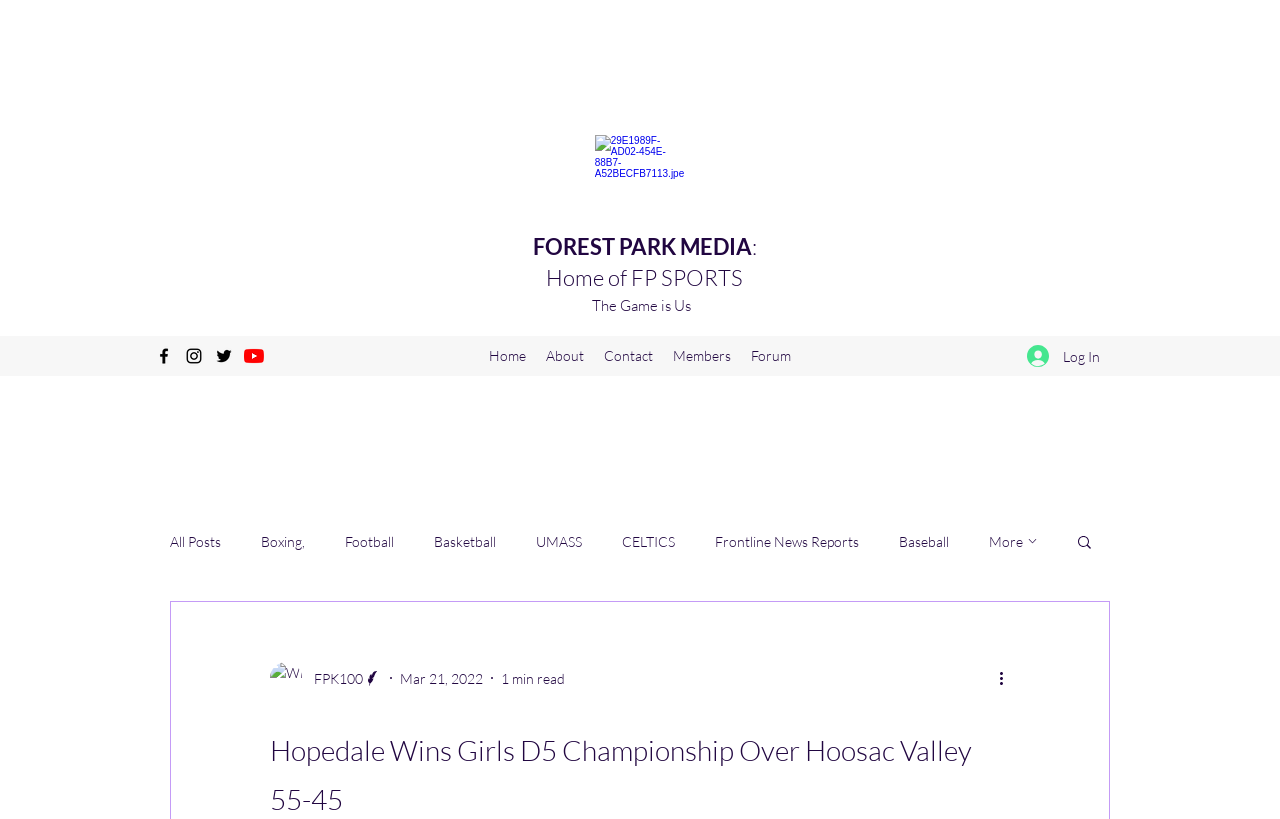Locate the bounding box of the UI element described in the following text: "Contact".

[0.464, 0.417, 0.518, 0.453]